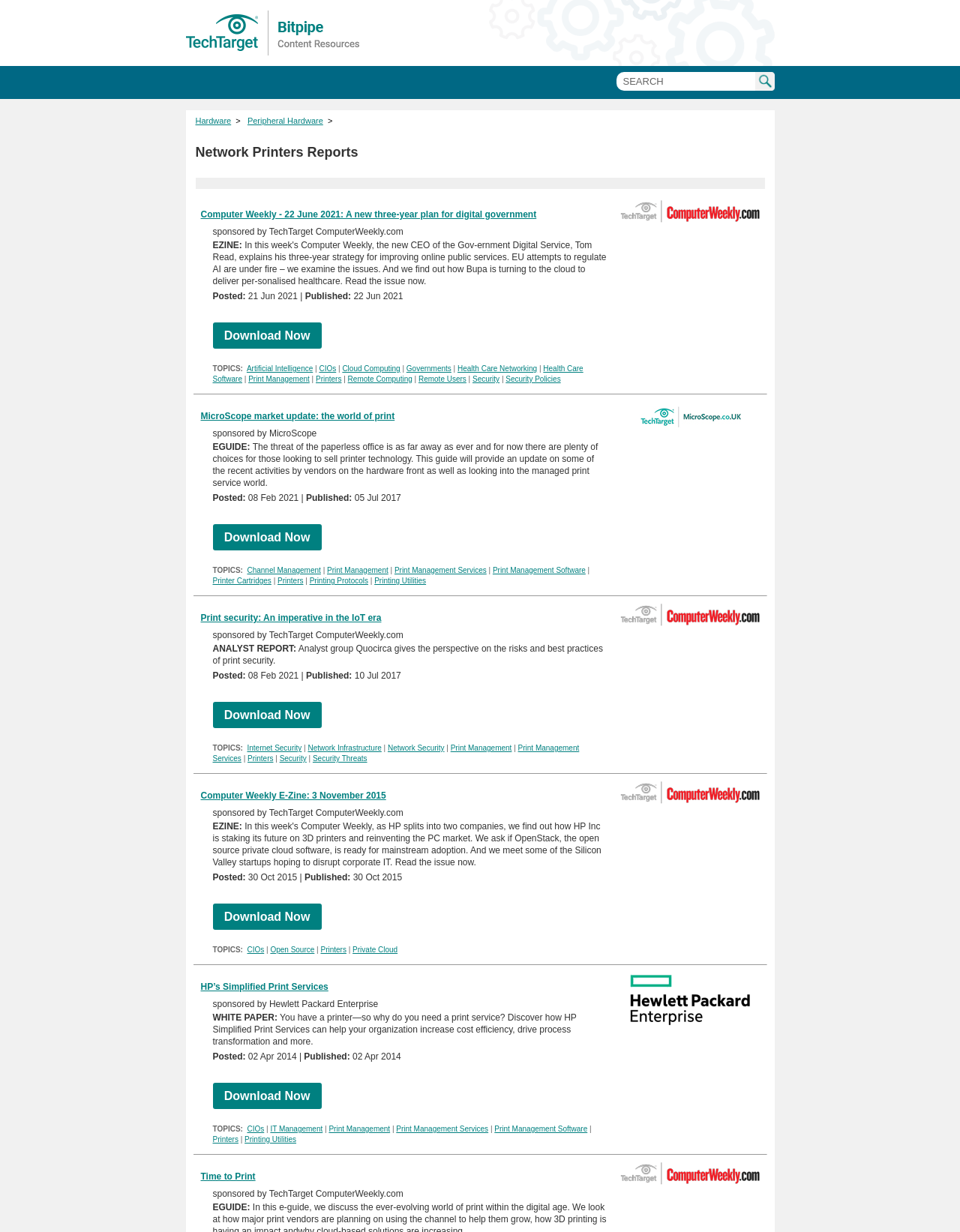Give a complete and precise description of the webpage's appearance.

This webpage is about Network Printers, providing detailed reports and resources related to the topic. At the top, there is a link to the website's homepage, Bitpipe.com, and a search bar with a "Go!" button. Below the search bar, there is a breadcrumb navigation menu showing the current page's location within the website's hierarchy.

The main content of the page is divided into several sections, each containing a report or resource related to Network Printers. The first section is titled "Network Printers Reports" and contains a list of reports, each with a title, a brief description, and a list of topics or keywords related to the report. The reports are listed in a table format, with each report occupying a row in the table.

The first report is titled "Computer Weekly - 22 June 2021: A new three-year plan for digital government" and has a brief description of the report's content. Below the description, there are links to the report and a list of topics or keywords related to the report, including Artificial Intelligence, Cloud Computing, and Printers.

The second report is titled "MicroScope market update: the world of print" and has a brief description of the report's content. Below the description, there are links to the report and a list of topics or keywords related to the report, including Channel Management, Print Management, and Printers.

The third report is titled "Print security: An imperative in the IoT era" and has a brief description of the report's content. Below the description, there are links to the report and a list of topics or keywords related to the report, including Internet Security, Network Infrastructure, and Printers.

Each report section also has a logo or image of the sponsoring company or organization, such as TechTarget ComputerWeekly.com or MicroScope. The page also has horizontal separator lines between each report section, visually separating the different resources.